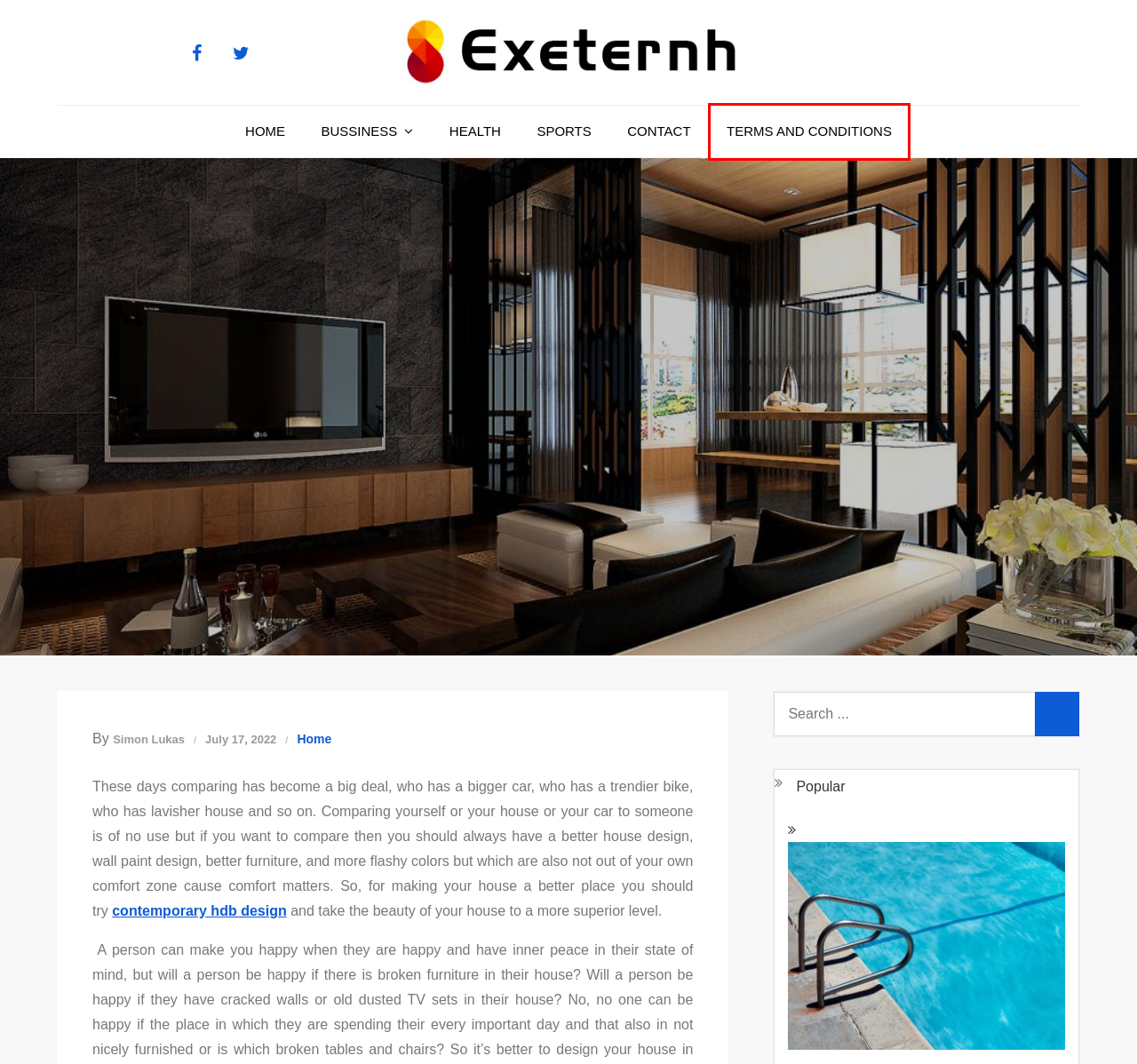You have a screenshot of a webpage with a red rectangle bounding box around a UI element. Choose the best description that matches the new page after clicking the element within the bounding box. The candidate descriptions are:
A. health Archives - Exeternh
B. 20 Pretty Outstanding HDB Designs | Renonation
C. Sensational Theme
D. A guide to choosing the right swimming pool pump - Exeternh
E. Terms and Conditions - Exeternh
F. bussiness Archives - Exeternh
G. sports Archives - Exeternh
H. Contact - Exeternh

E